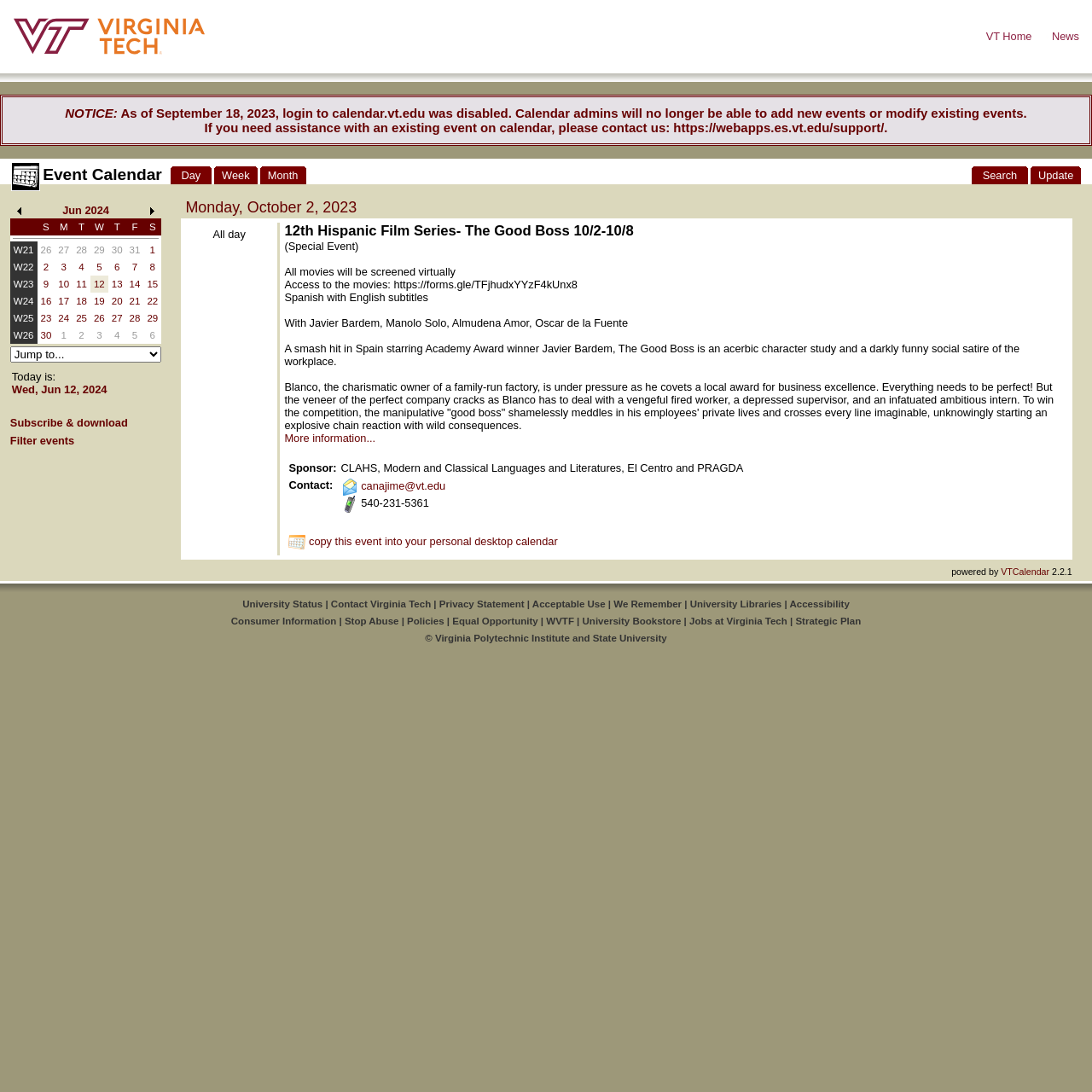How many event calendar views are available?
Look at the image and respond with a one-word or short-phrase answer.

3